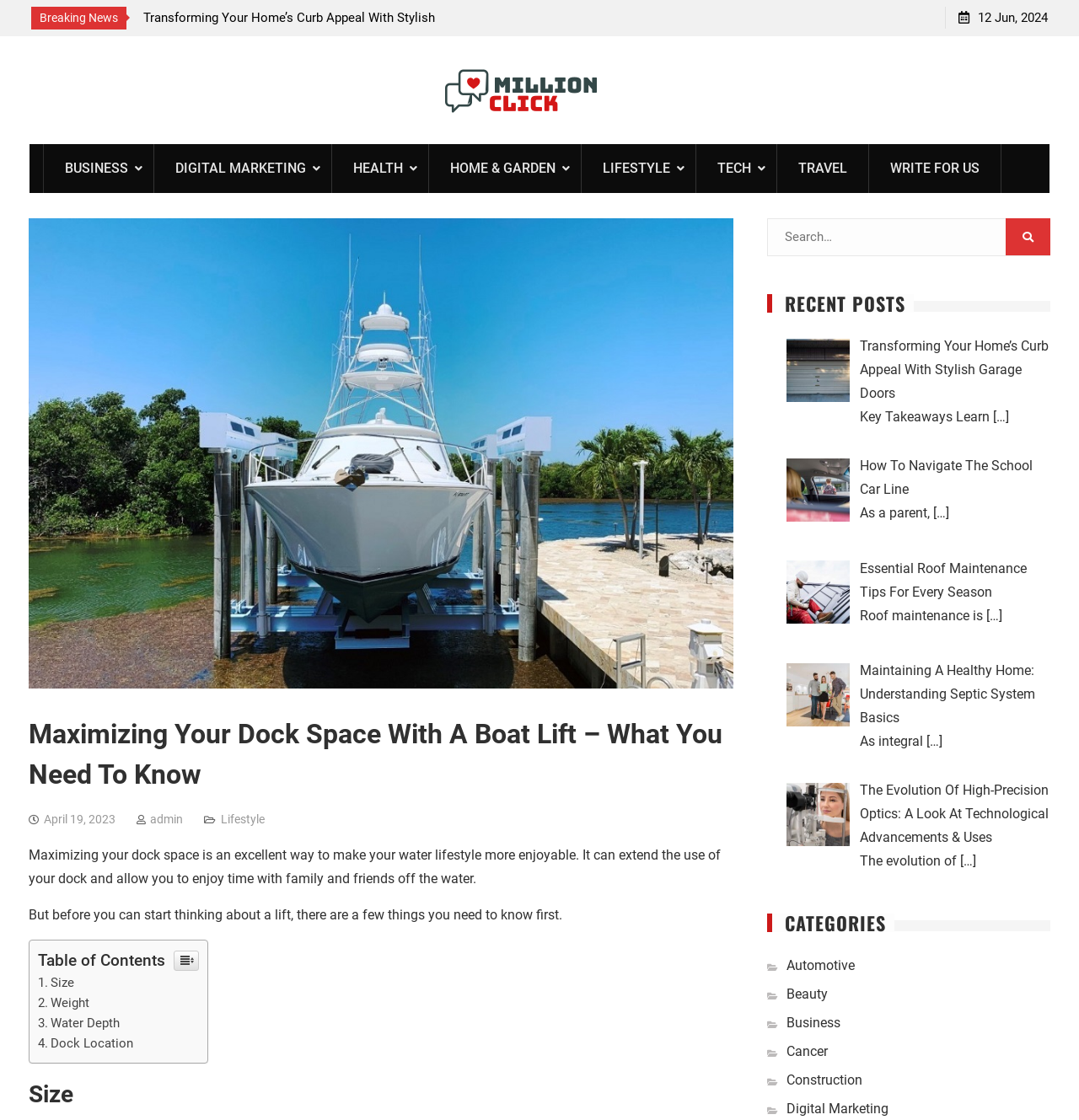Find the bounding box coordinates for the area that should be clicked to accomplish the instruction: "Click on the 'LIFESTYLE' category".

[0.539, 0.129, 0.645, 0.173]